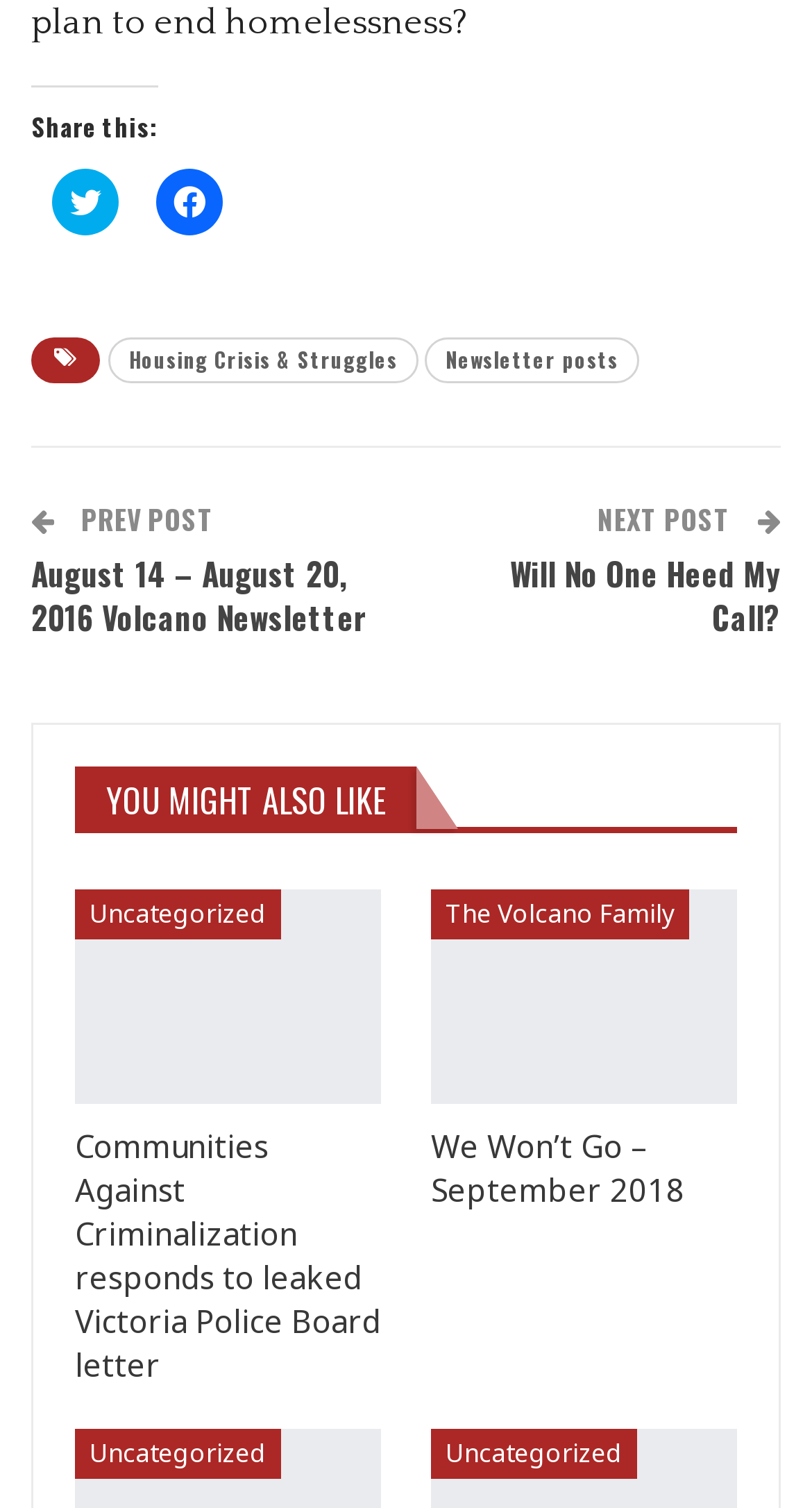Provide a short answer to the following question with just one word or phrase: What type of content is recommended in the 'YOU MIGHT ALSO LIKE' section?

Related posts